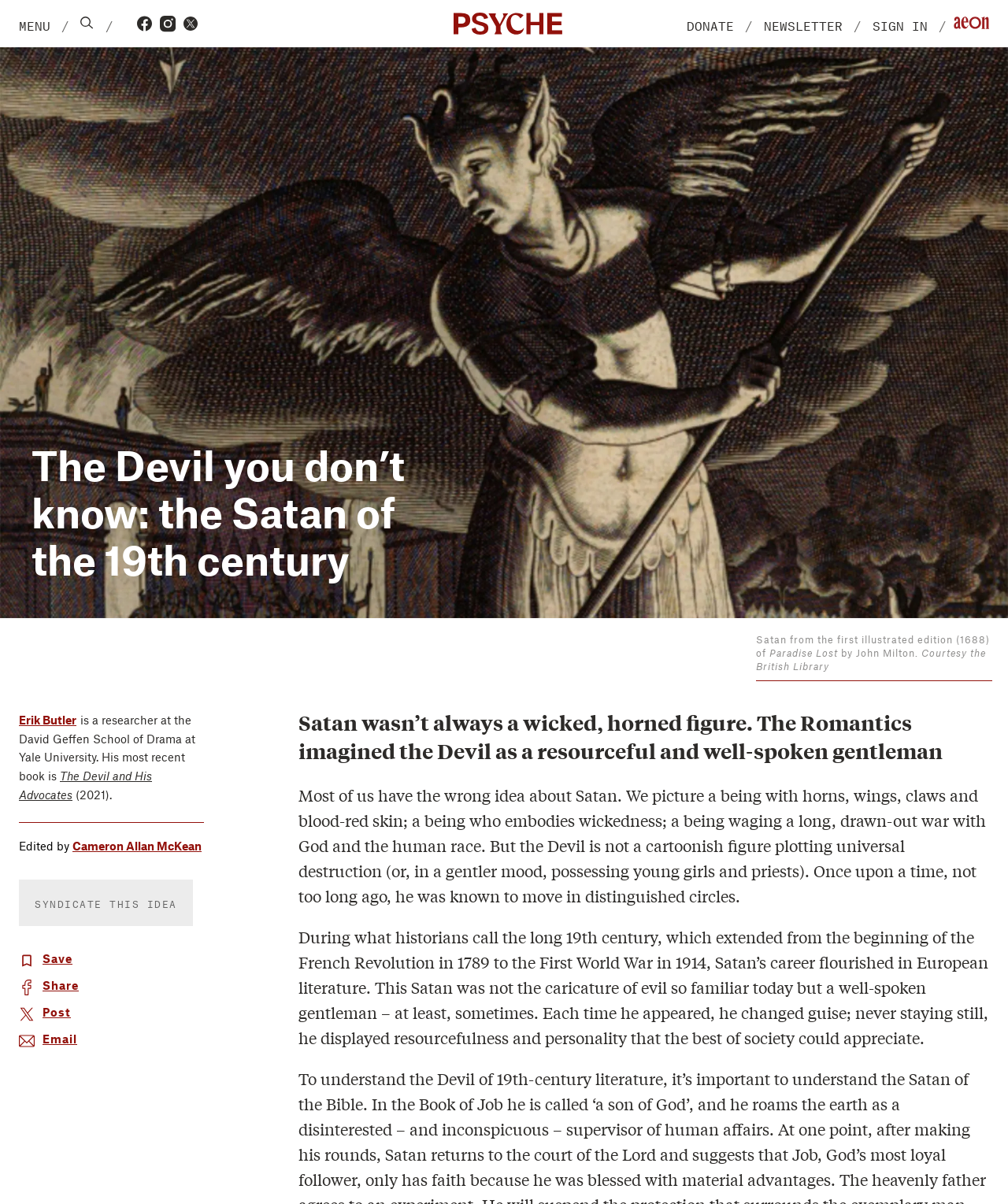Please locate the bounding box coordinates of the element that should be clicked to complete the given instruction: "Click the 'THERAPEIA' link".

[0.077, 0.045, 0.361, 0.086]